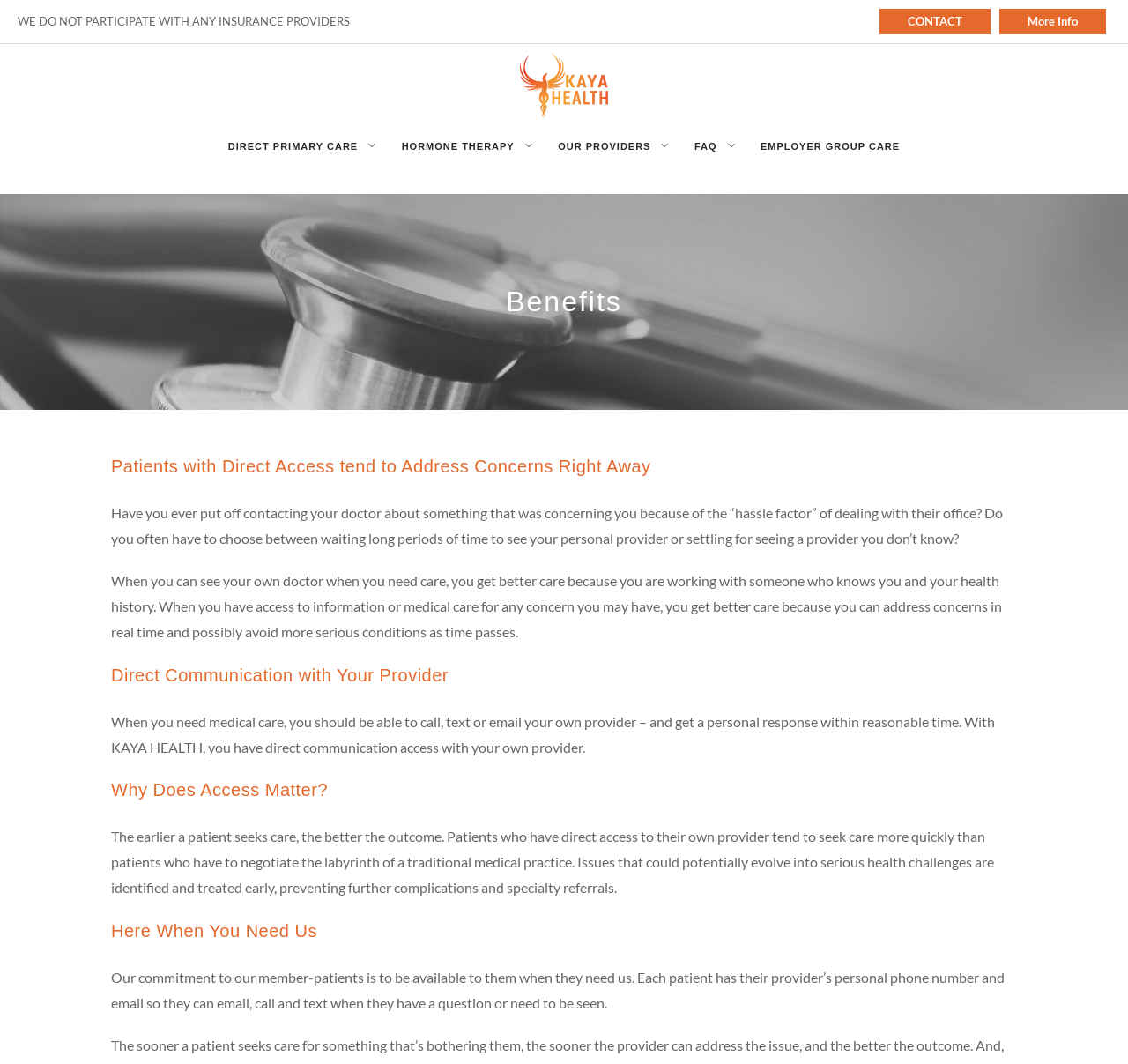What is the main benefit of direct access to a doctor?
Examine the image and give a concise answer in one word or a short phrase.

Better care